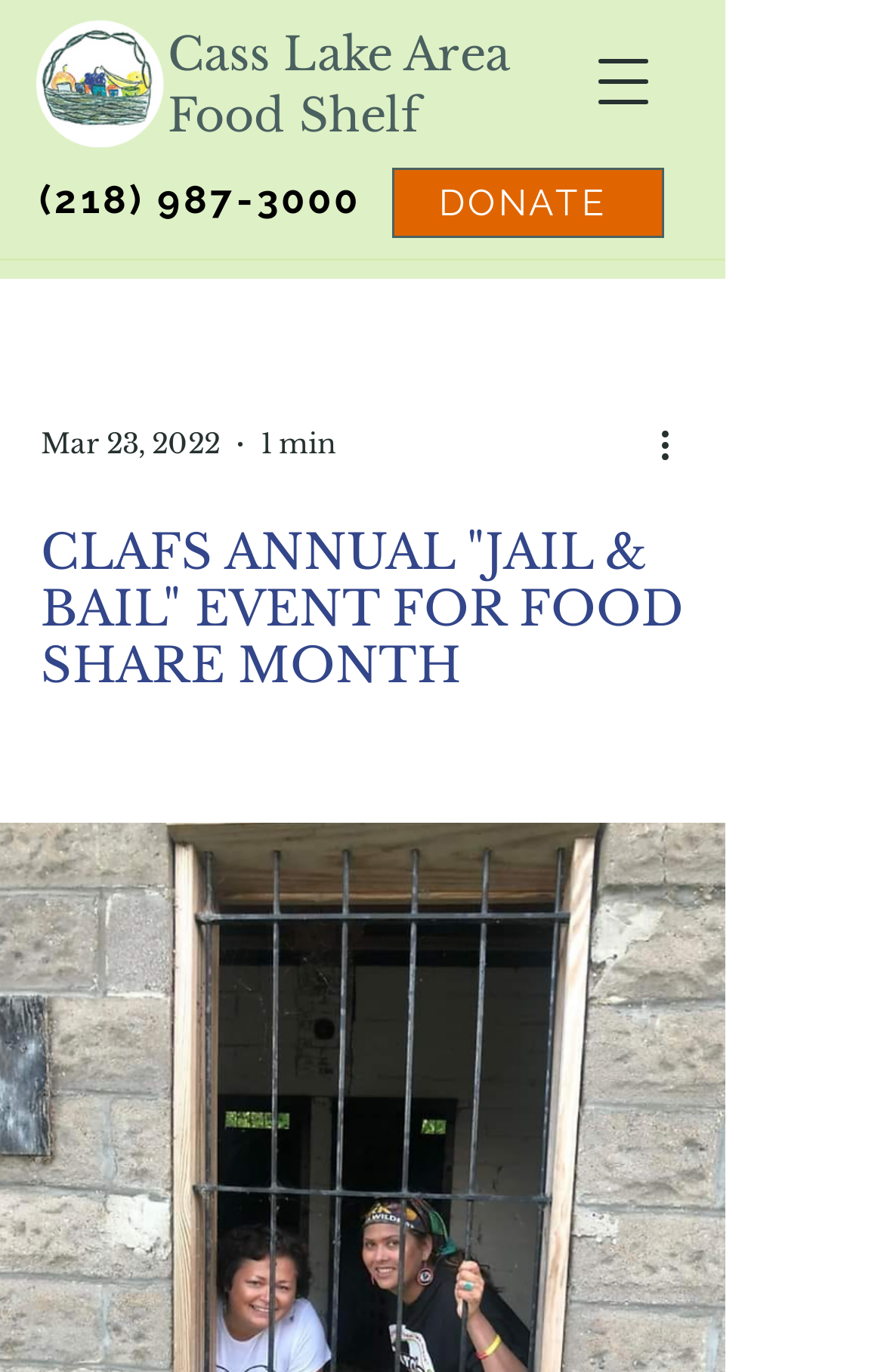Summarize the webpage with intricate details.

The webpage is about the Cass Lake Area Food Shelf's annual "Jail & Bail" event for Food Share Month. At the top left corner, there is a CLAFS logo basket image, which is also a link. Next to it, there is a heading that reads "Cass Lake Area Food Shelf". 

On the top right corner, there is a button to open a navigation menu. Below the logo, there is a phone number link "(218) 987-3000" on the left side, and a "DONATE" link on the right side. The "DONATE" link has a few elements below it, including a date "Mar 23, 2022", a time "1 min", and a "More actions" button with a dropdown icon. 

The main content of the webpage is a heading that reads "CLAFS ANNUAL "JAIL & BAIL" EVENT FOR FOOD SHARE MONTH", which is located below the "DONATE" link.